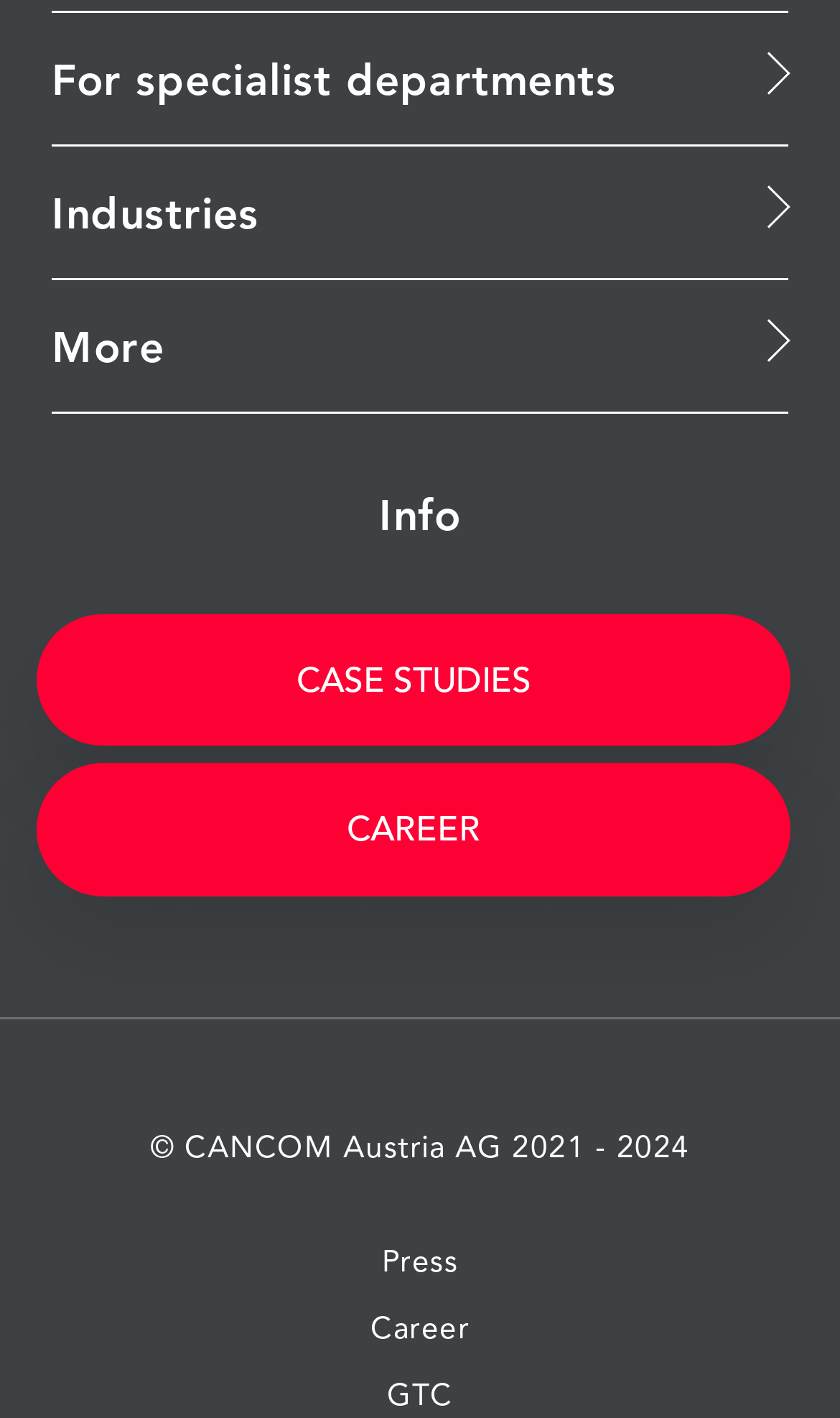Determine the bounding box coordinates of the clickable element to achieve the following action: 'View Customer Experience Management'. Provide the coordinates as four float values between 0 and 1, formatted as [left, top, right, bottom].

[0.062, 0.102, 0.938, 0.132]